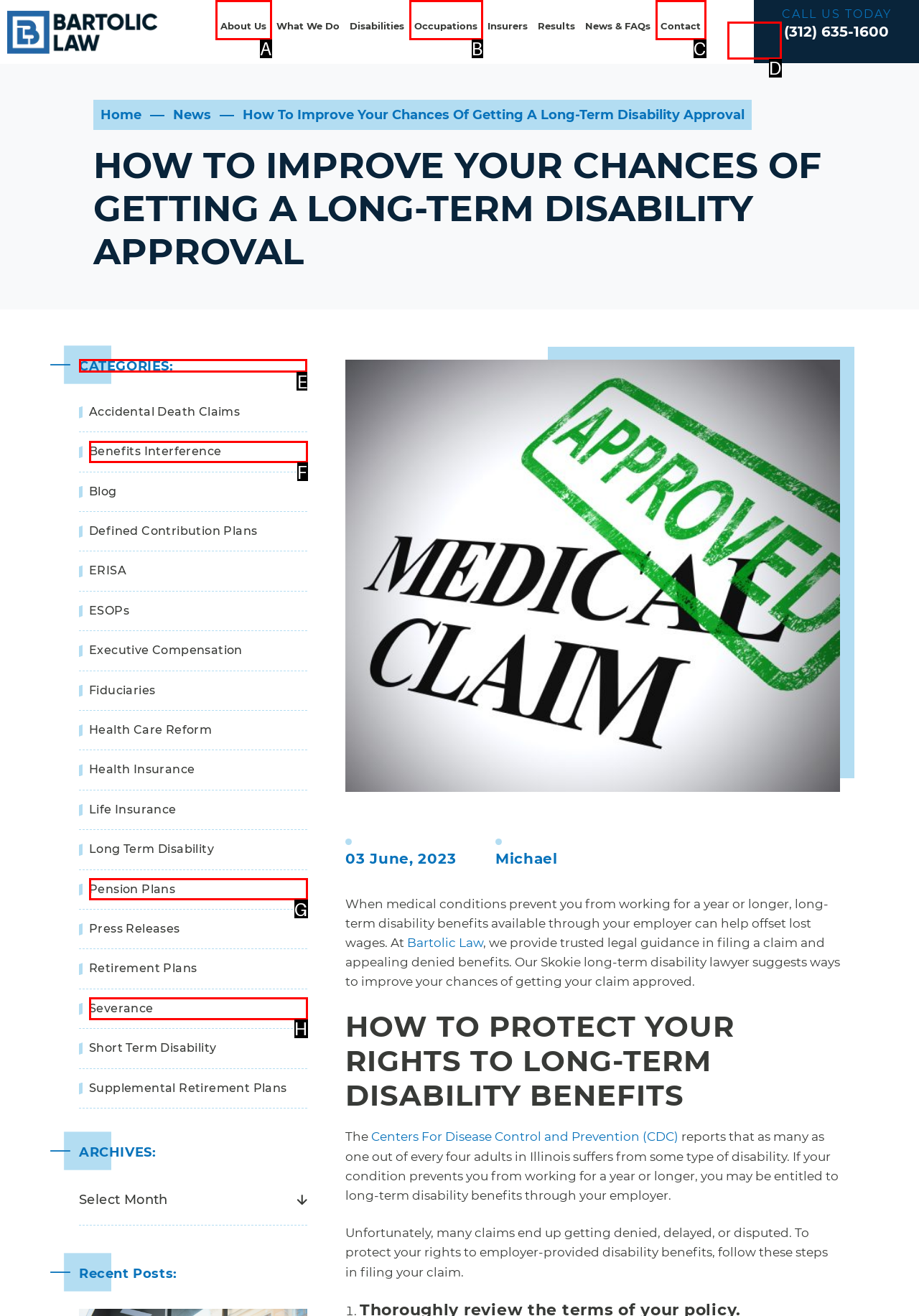Select the appropriate HTML element that needs to be clicked to finish the task: Explore the categories
Reply with the letter of the chosen option.

E